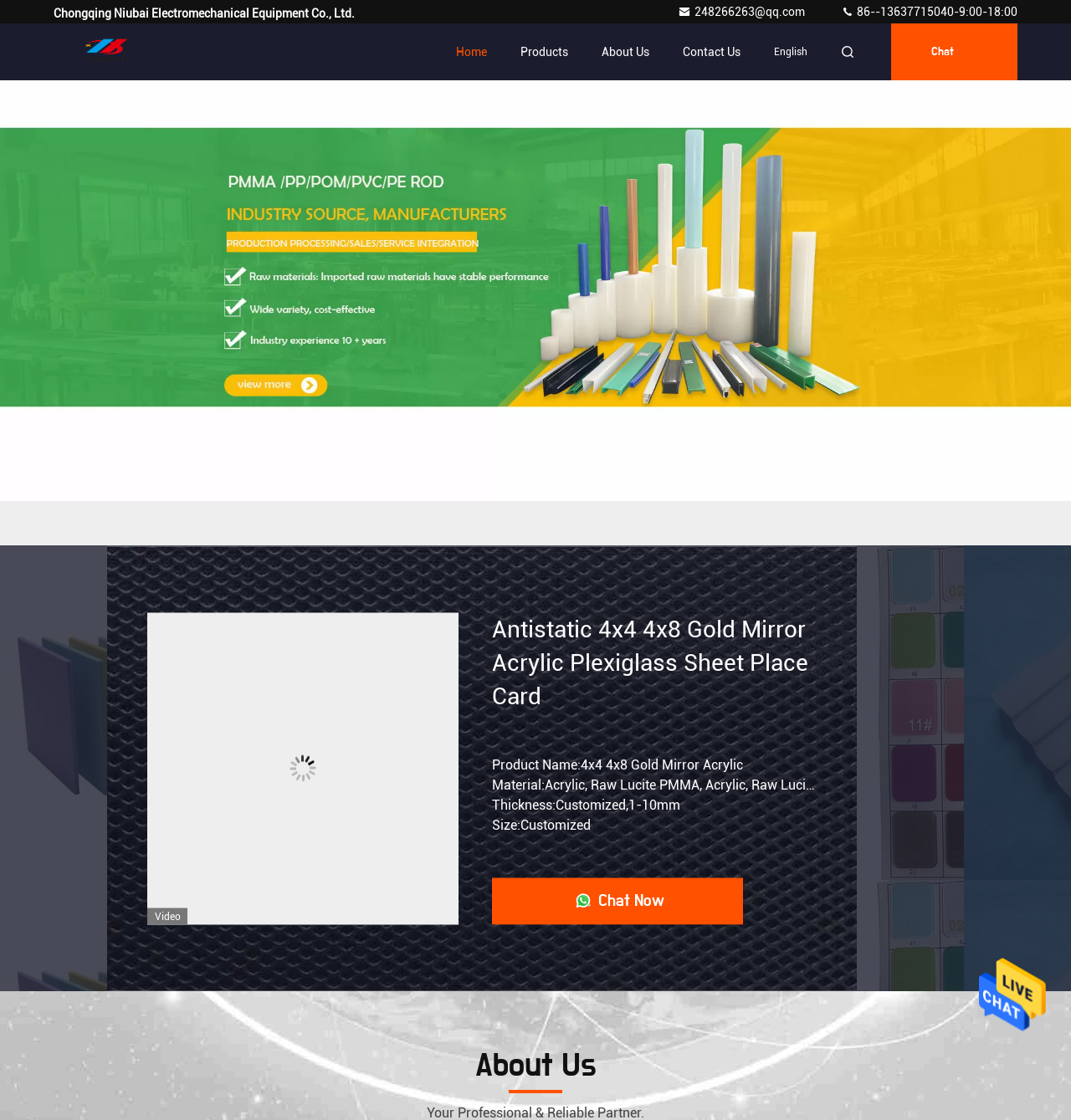Find the bounding box coordinates of the element to click in order to complete the given instruction: "Send a message."

[0.914, 0.918, 0.977, 0.93]